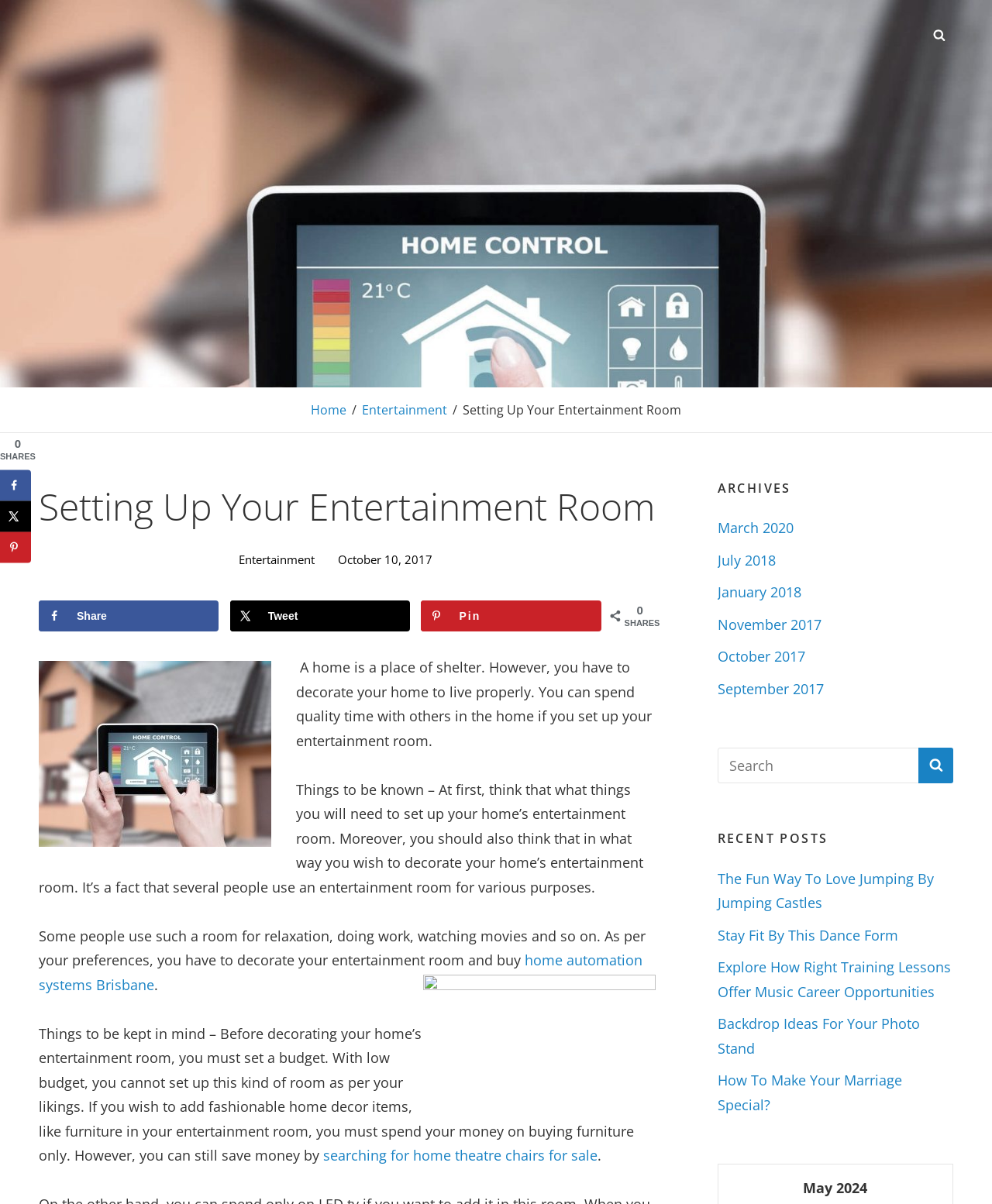Locate the bounding box coordinates of the area that needs to be clicked to fulfill the following instruction: "Search for something". The coordinates should be in the format of four float numbers between 0 and 1, namely [left, top, right, bottom].

[0.723, 0.621, 0.961, 0.651]